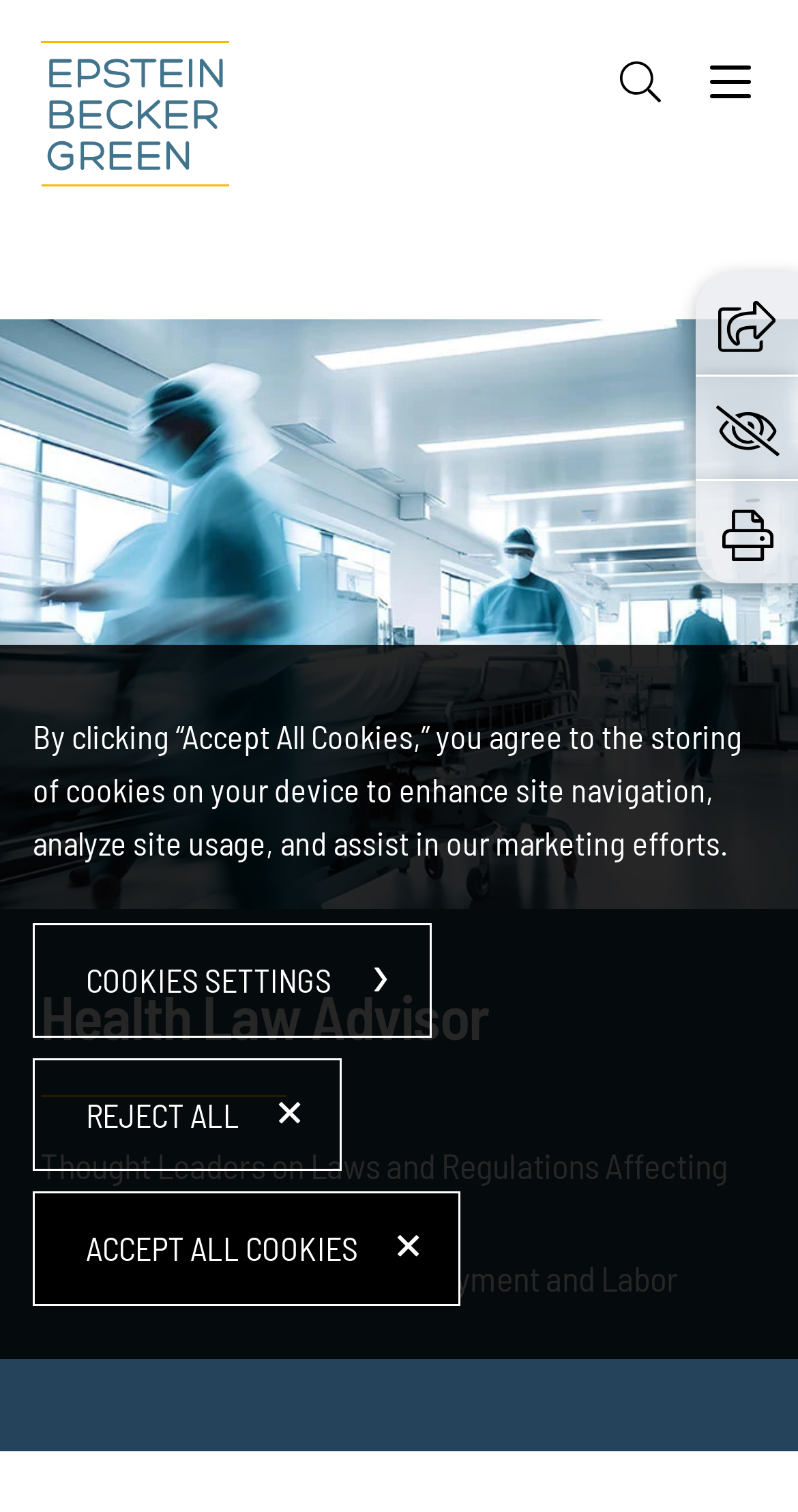Locate and extract the text of the main heading on the webpage.

Health Law Advisor